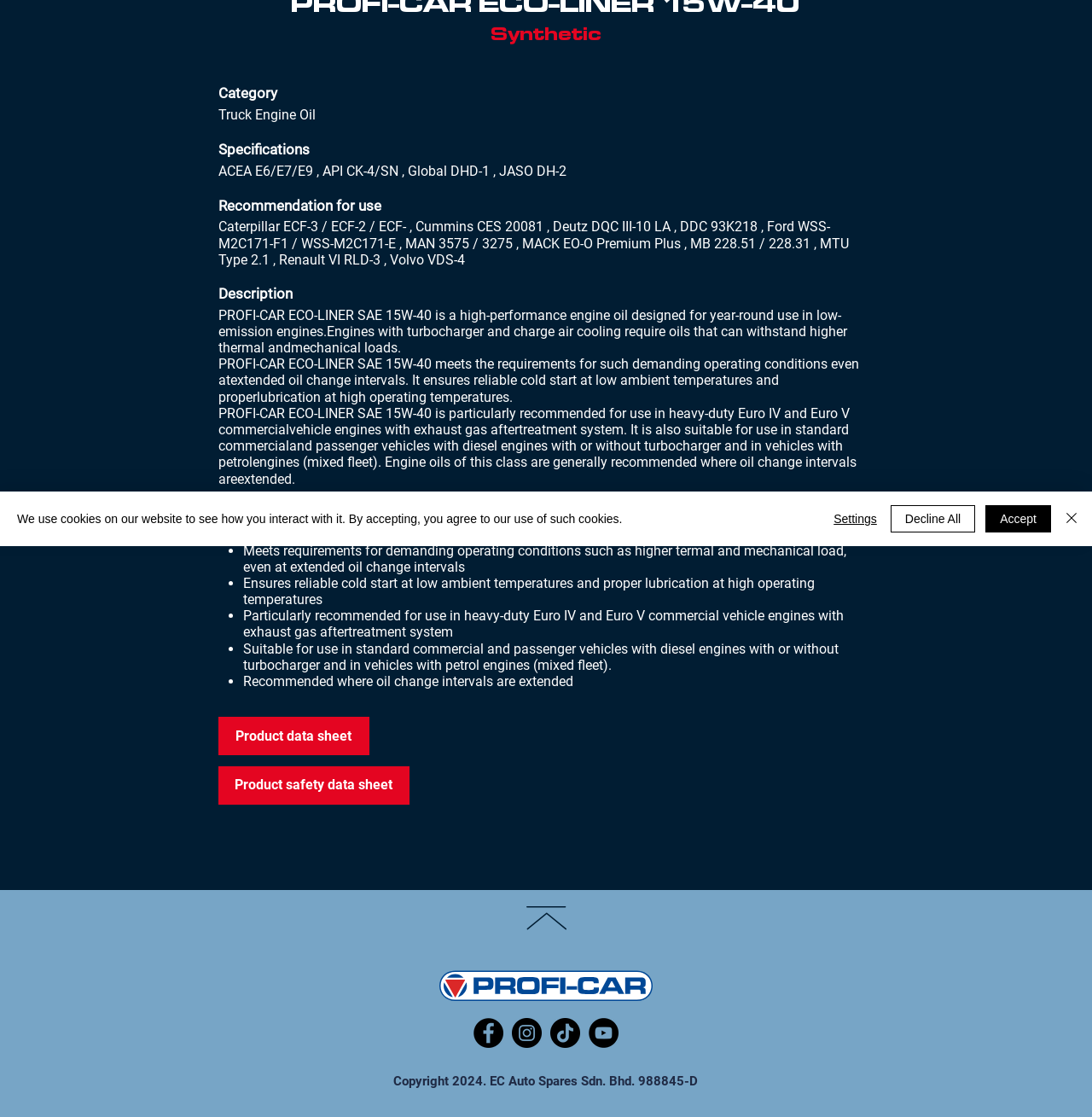Provide the bounding box coordinates of the HTML element described by the text: "aria-label="Instagram"".

[0.469, 0.912, 0.496, 0.938]